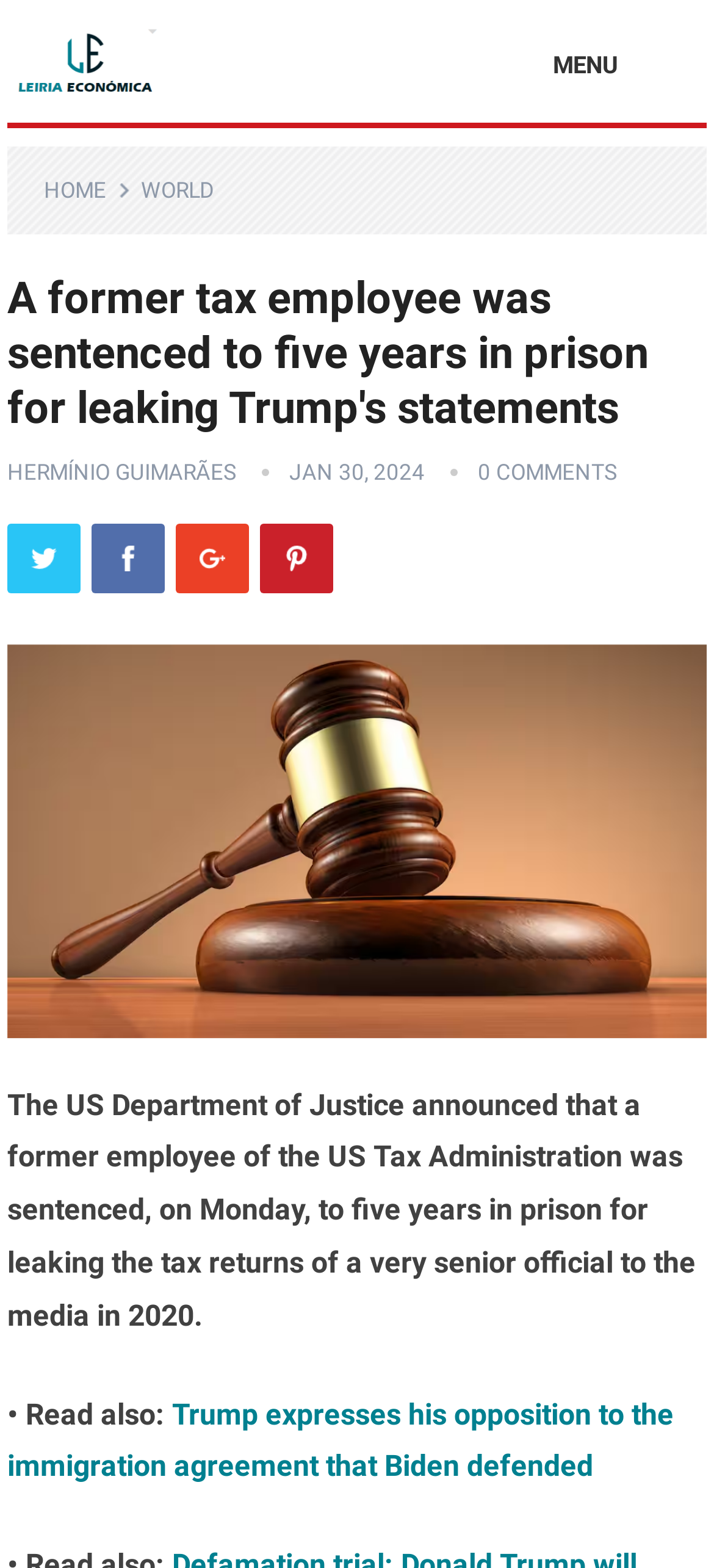Locate the bounding box coordinates of the clickable element to fulfill the following instruction: "Click on HERMÍNIO GUIMARÃES". Provide the coordinates as four float numbers between 0 and 1 in the format [left, top, right, bottom].

[0.01, 0.293, 0.331, 0.309]